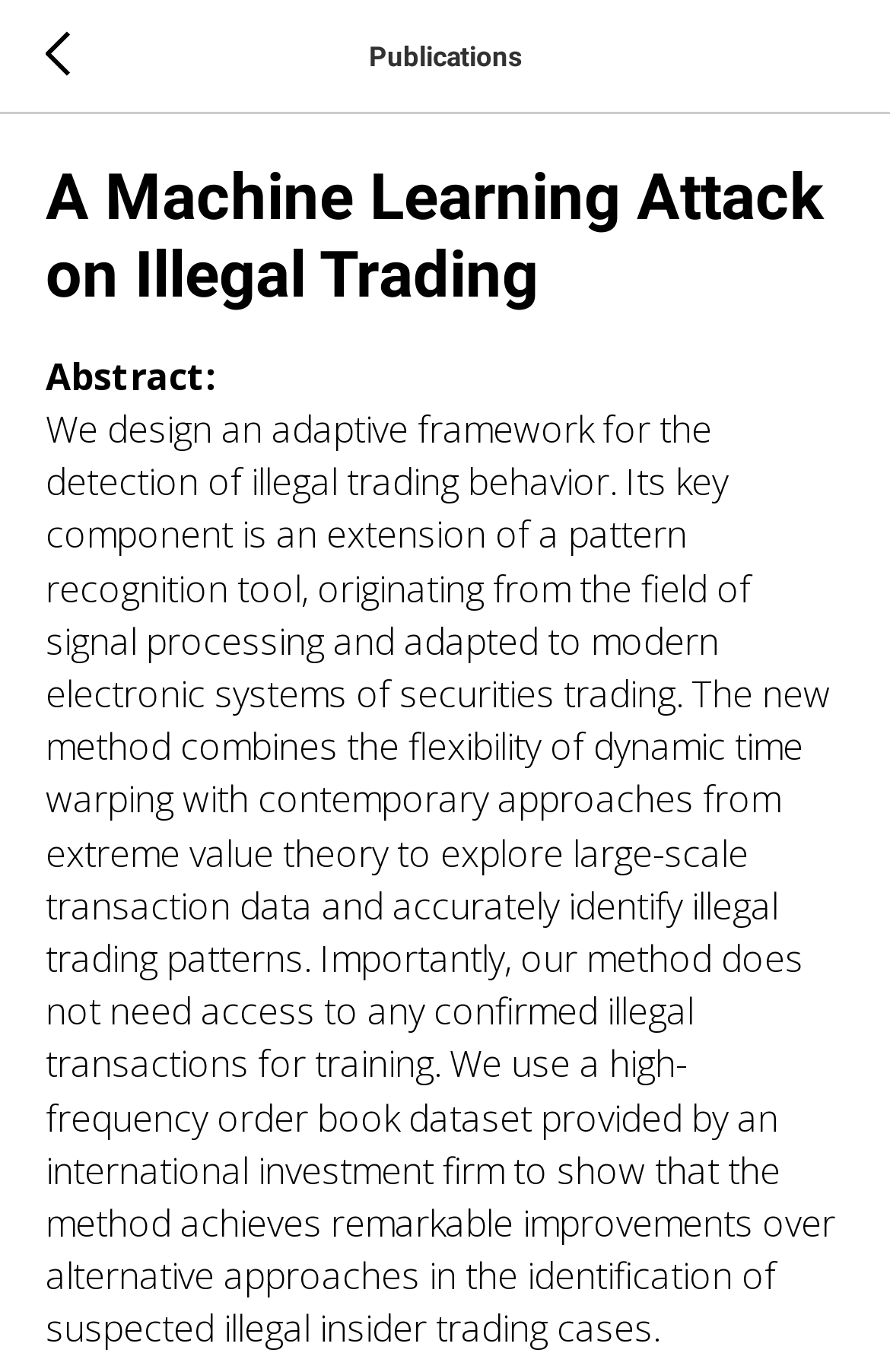Respond with a single word or phrase to the following question:
What is the field of origin for the pattern recognition tool?

Signal processing